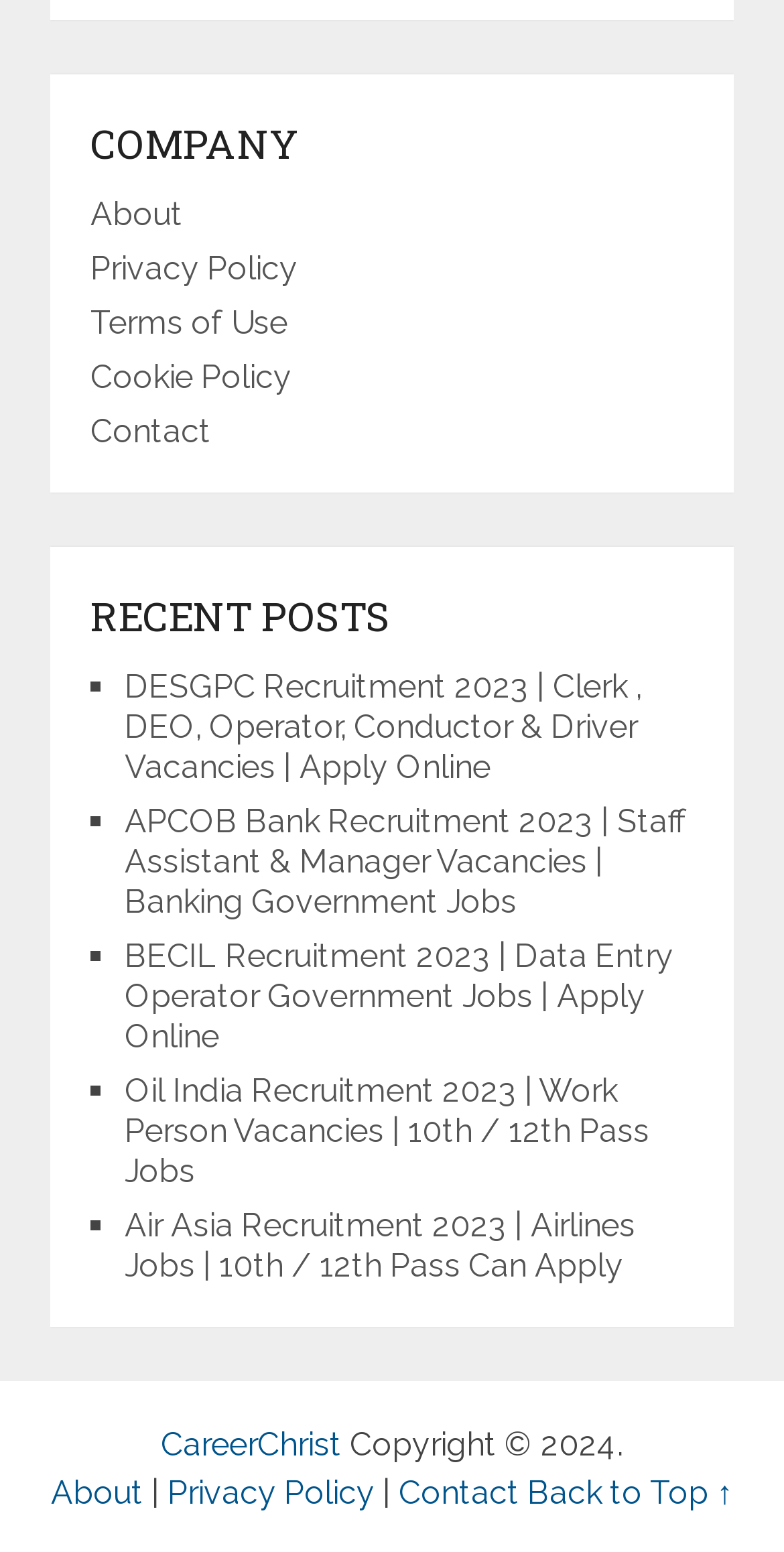Give a concise answer using one word or a phrase to the following question:
How many navigation links are at the top?

6